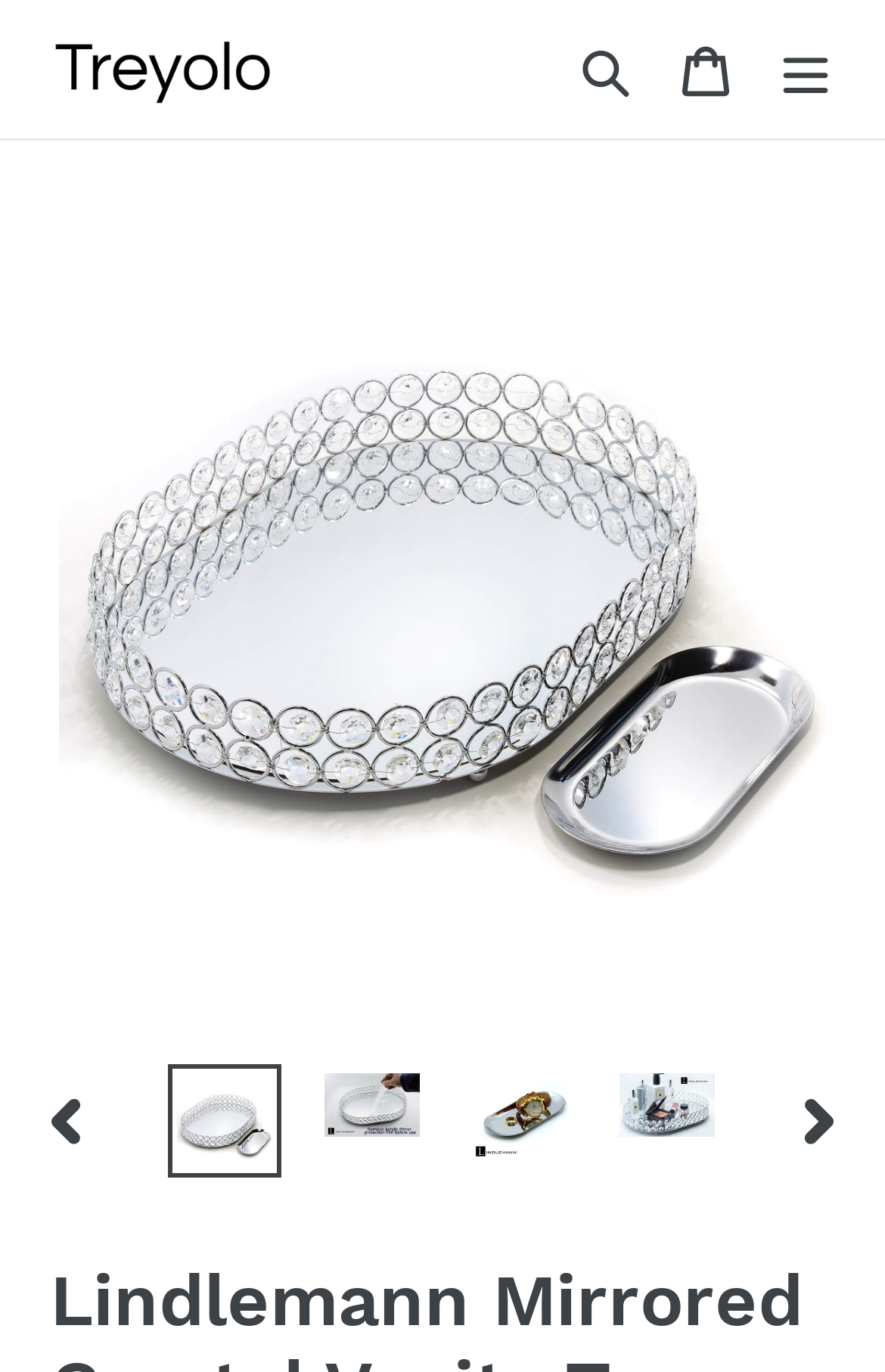Please give a succinct answer using a single word or phrase:
How many options are available to load images into the gallery viewer?

4